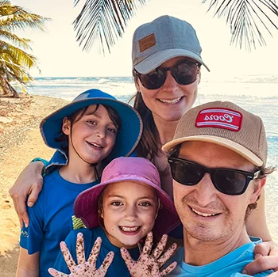What is the father wearing on his head?
Please use the image to provide an in-depth answer to the question.

According to the caption, the father is wearing a tan baseball cap, which is a type of hat, and he is also wearing sunglasses, giving a warm smile towards the camera.